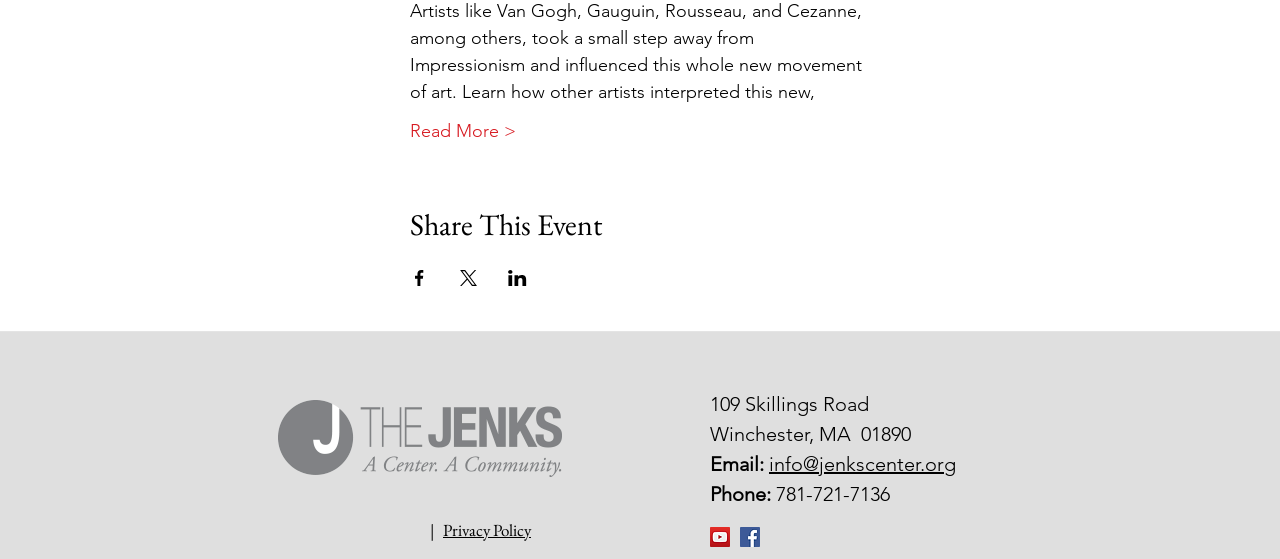Show the bounding box coordinates for the element that needs to be clicked to execute the following instruction: "Send an email to info@jenkscenter.org". Provide the coordinates in the form of four float numbers between 0 and 1, i.e., [left, top, right, bottom].

[0.601, 0.809, 0.747, 0.852]